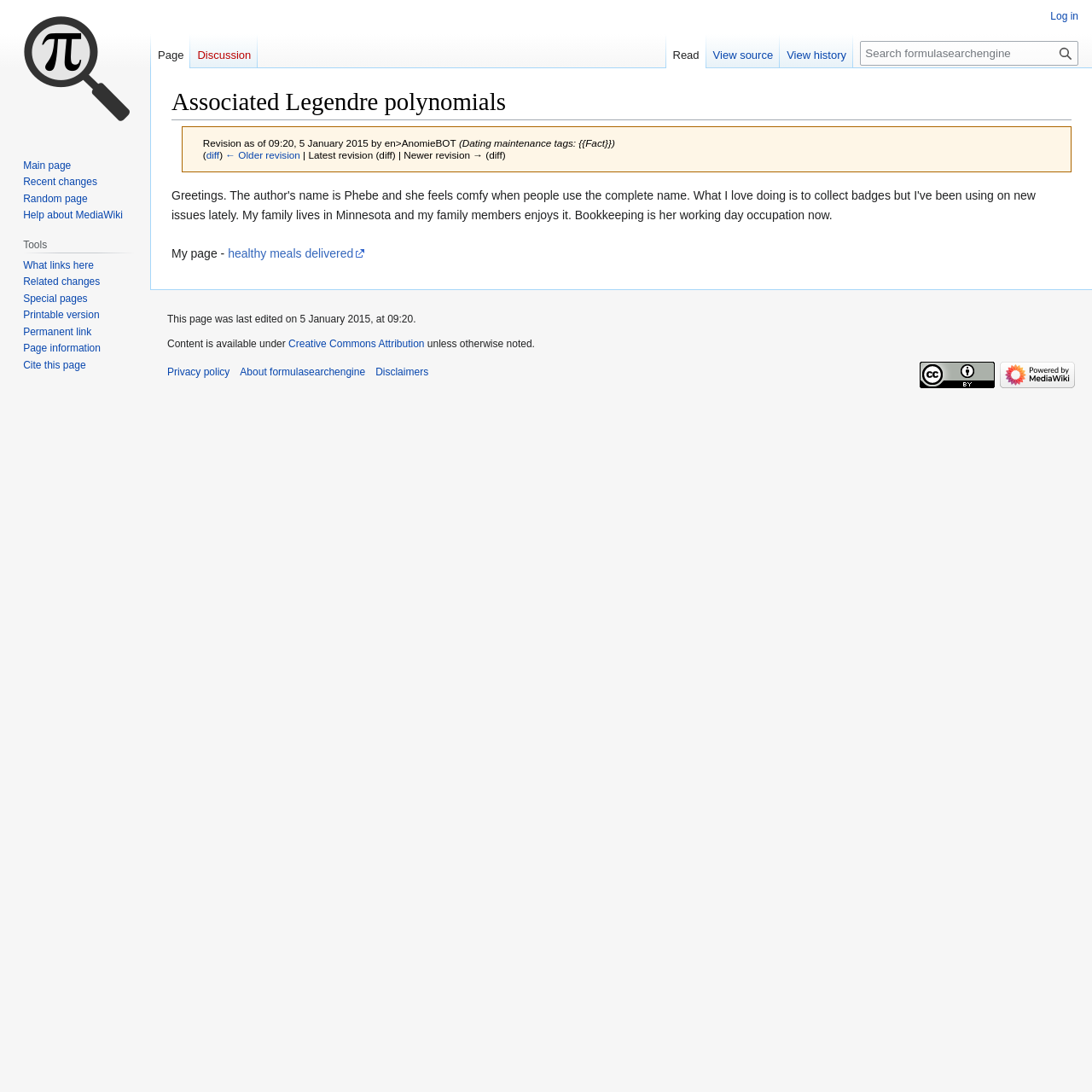Can you find and provide the title of the webpage?

Associated Legendre polynomials